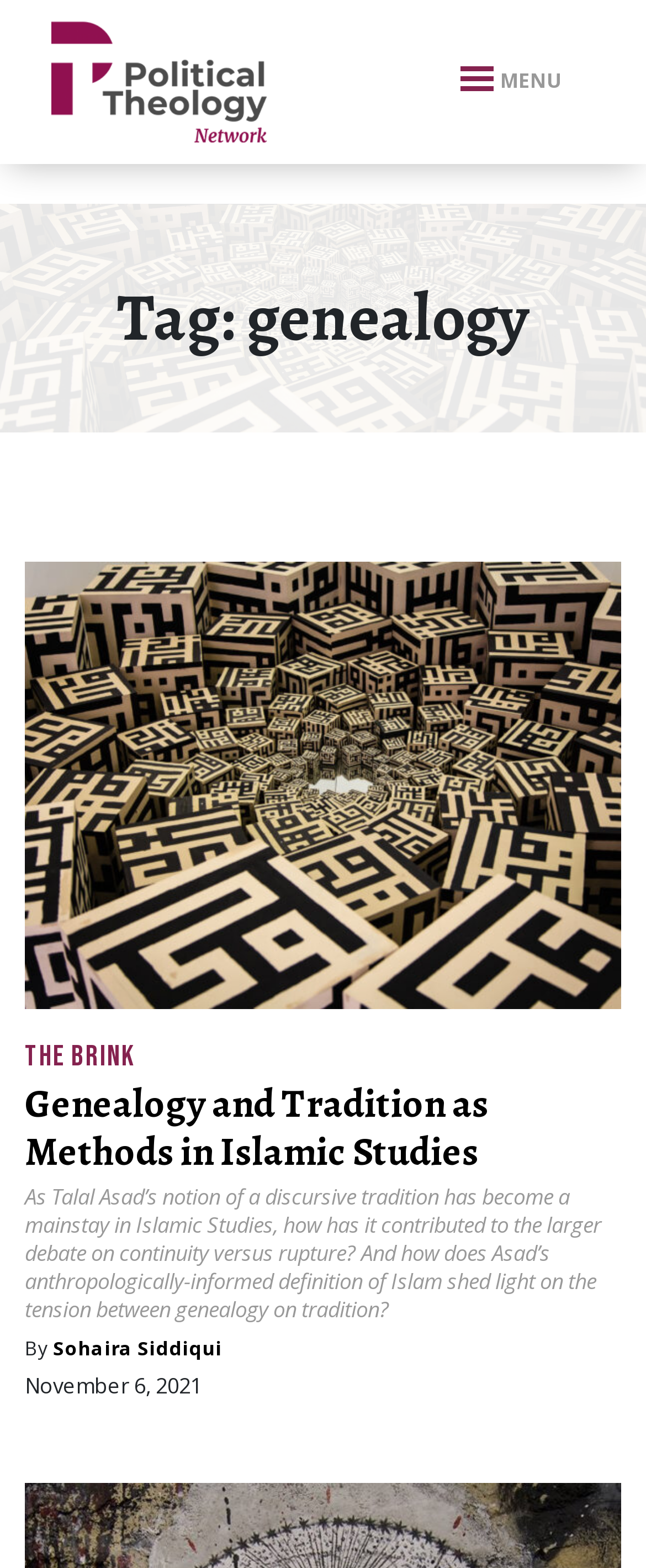Provide a one-word or brief phrase answer to the question:
When was the latest article published?

November 6, 2021